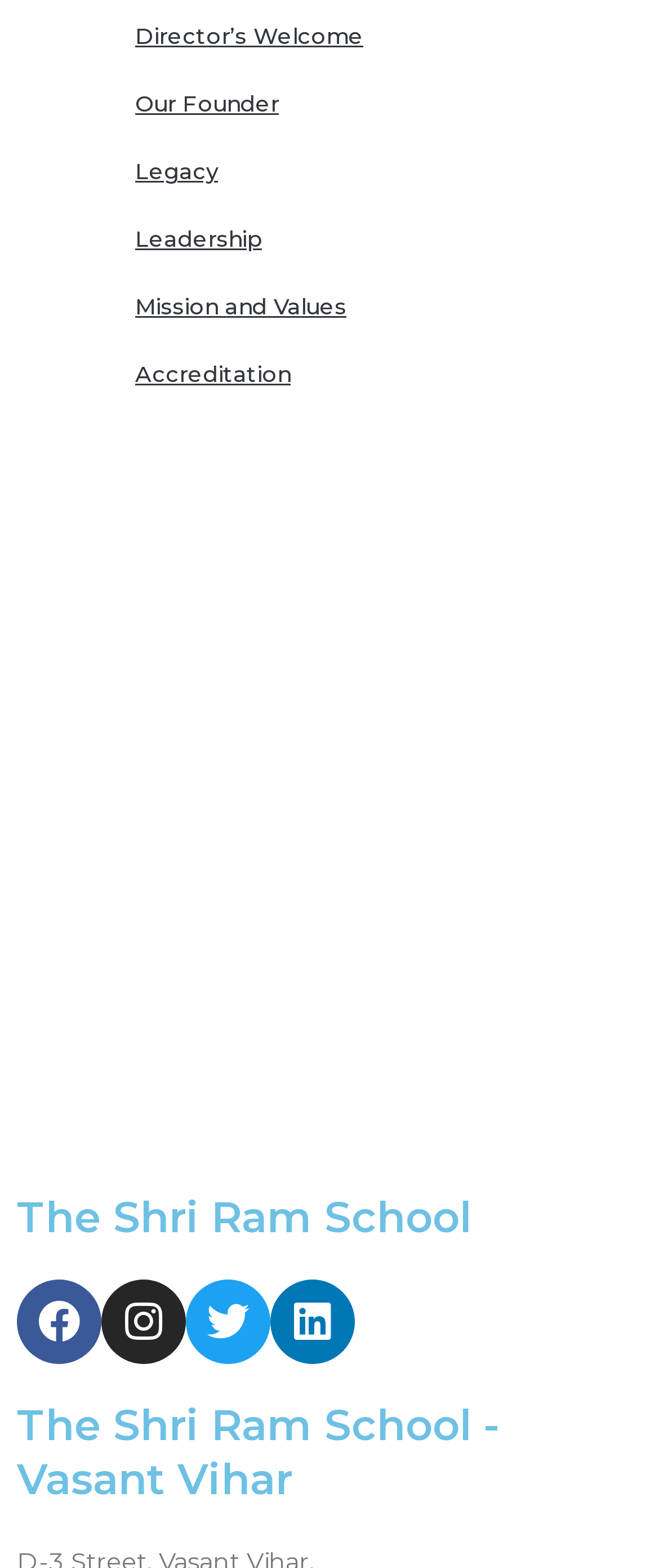Determine the bounding box coordinates of the section I need to click to execute the following instruction: "Visit Facebook page". Provide the coordinates as four float numbers between 0 and 1, i.e., [left, top, right, bottom].

[0.026, 0.816, 0.154, 0.87]